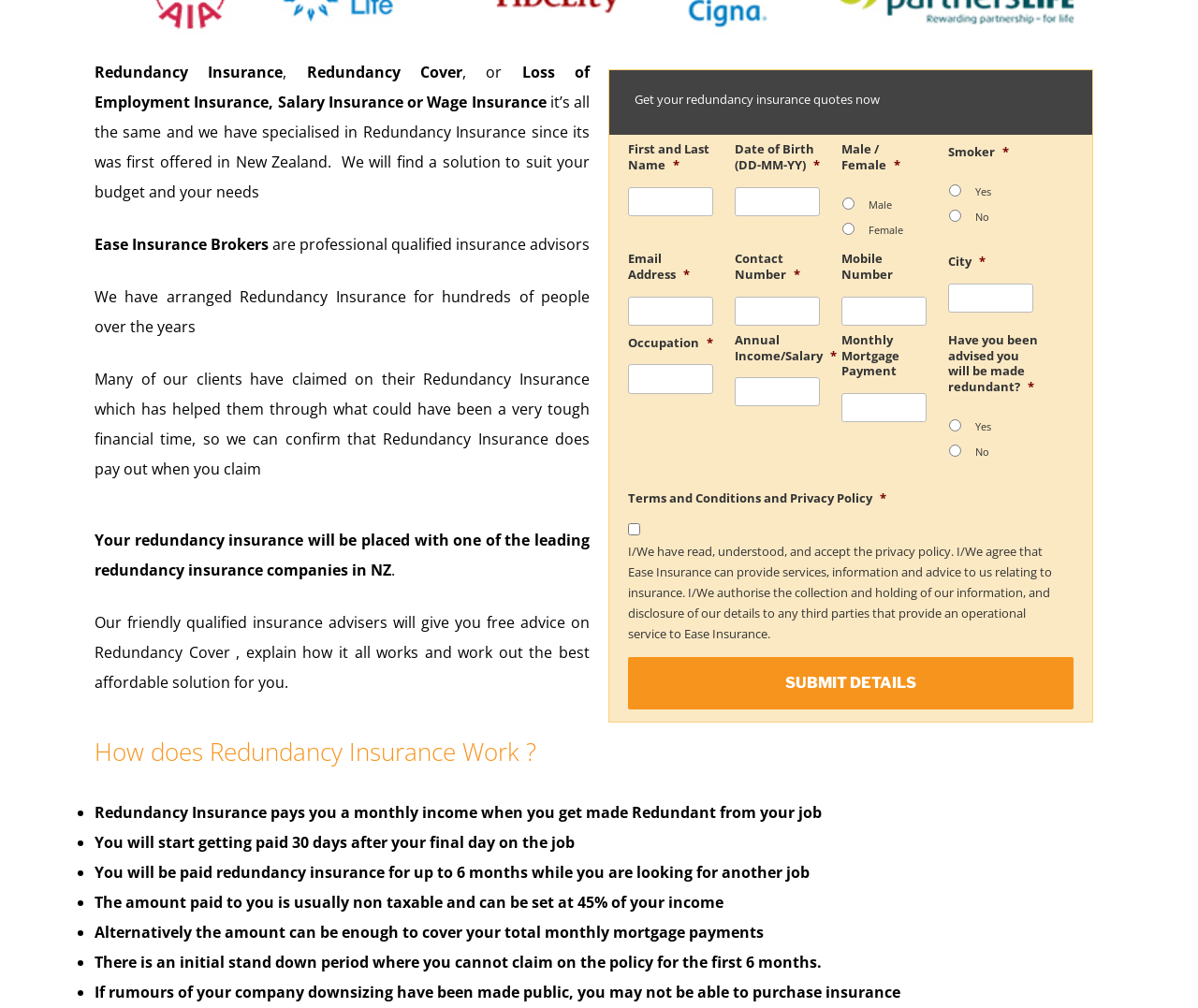Identify the coordinates of the bounding box for the element described below: "name="input_10"". Return the coordinates as four float numbers between 0 and 1: [left, top, right, bottom].

[0.791, 0.281, 0.863, 0.31]